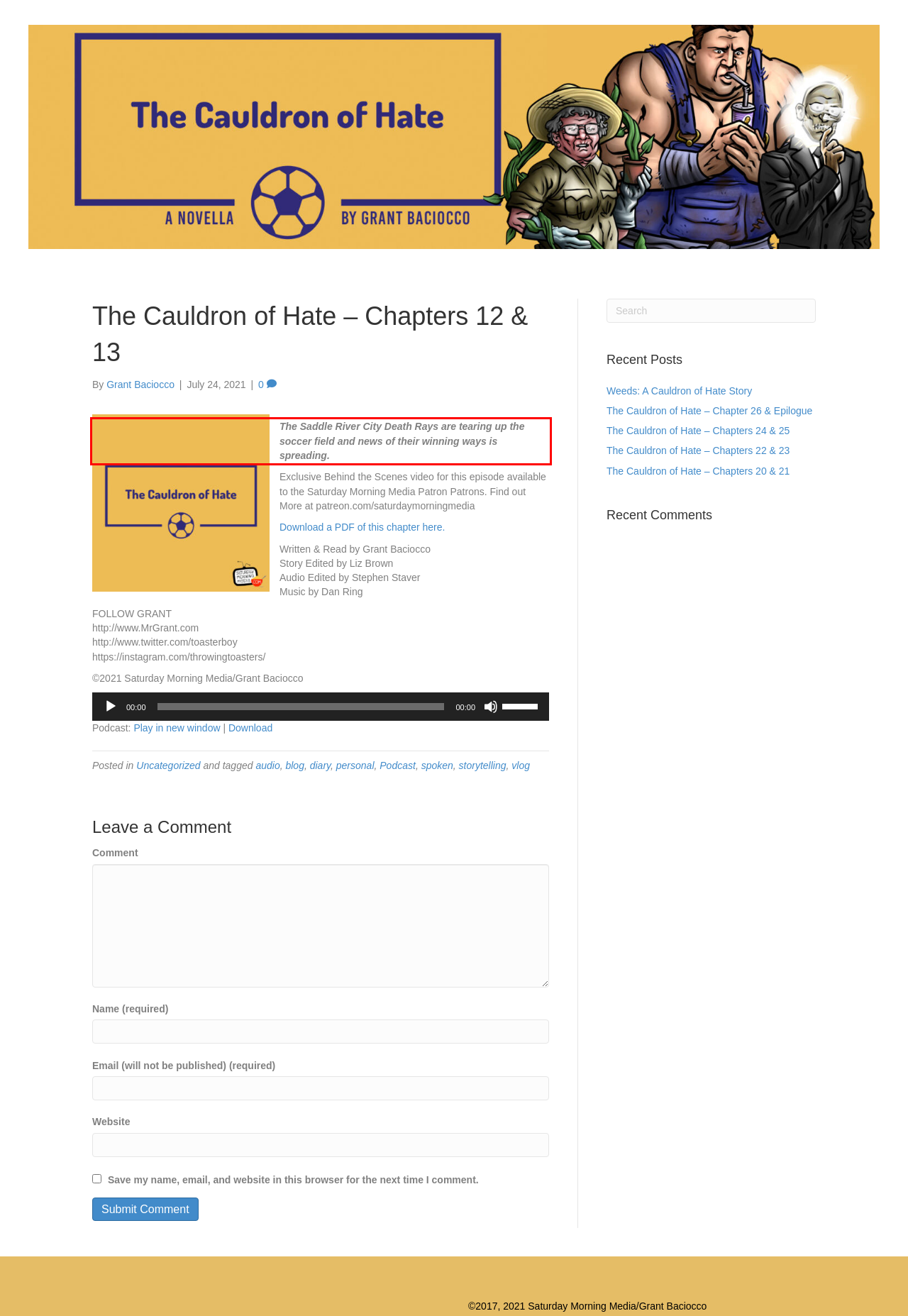Using the provided webpage screenshot, recognize the text content in the area marked by the red bounding box.

The Saddle River City Death Rays are tearing up the soccer field and news of their winning ways is spreading.